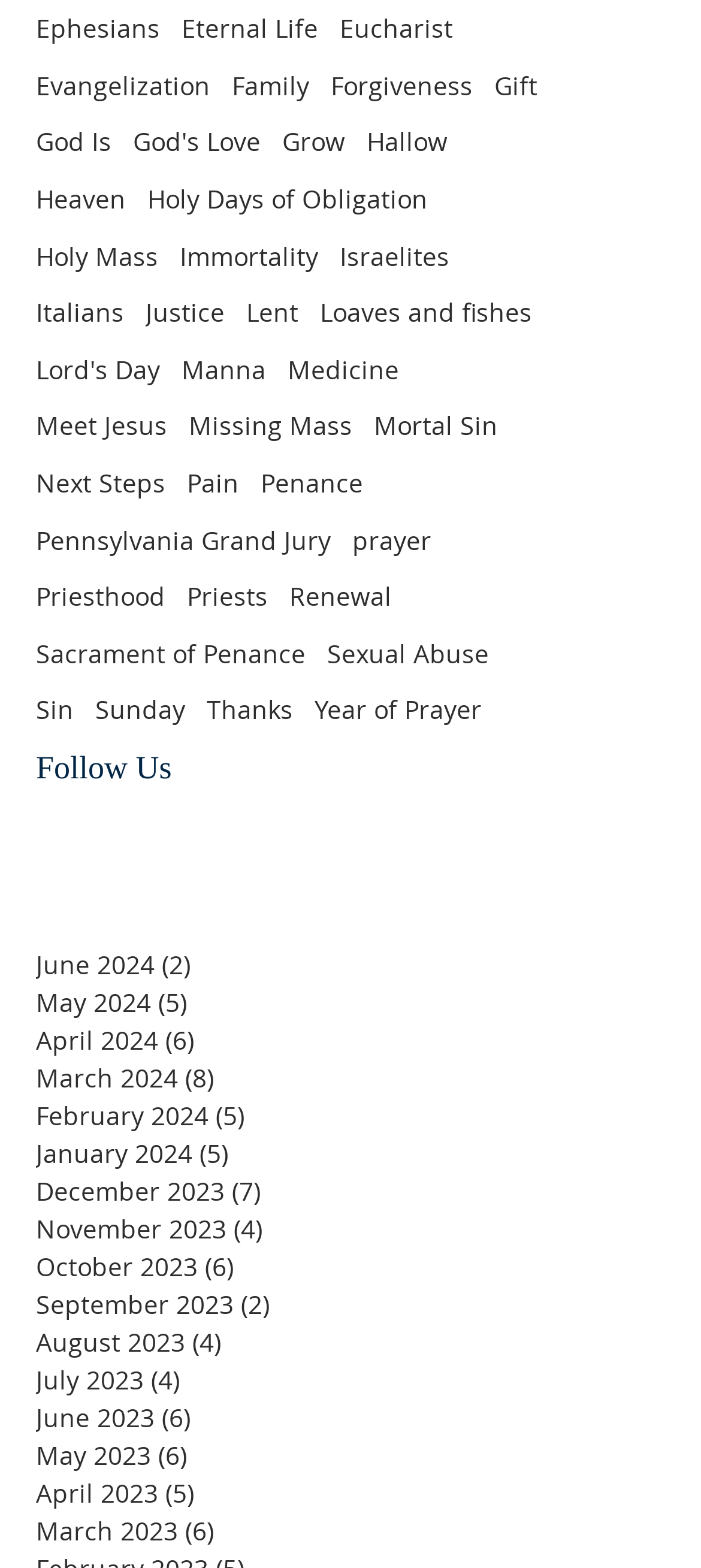Could you specify the bounding box coordinates for the clickable section to complete the following instruction: "Click on the link to learn about Eternal Life"?

[0.259, 0.007, 0.454, 0.03]